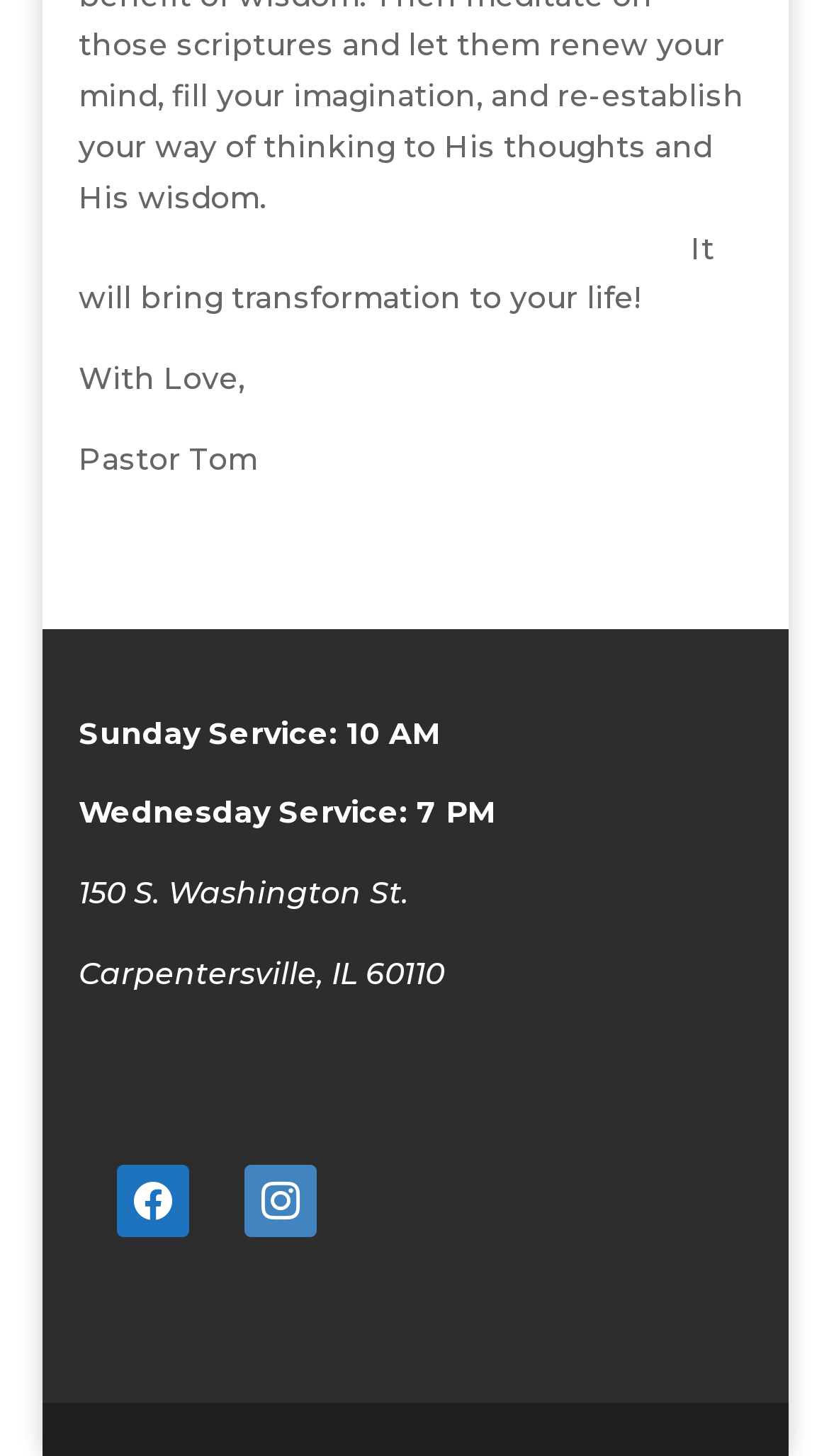How many social media links are there?
Use the information from the image to give a detailed answer to the question.

There are two social media links, one for Facebook and one for Instagram, located at the bottom of the webpage.